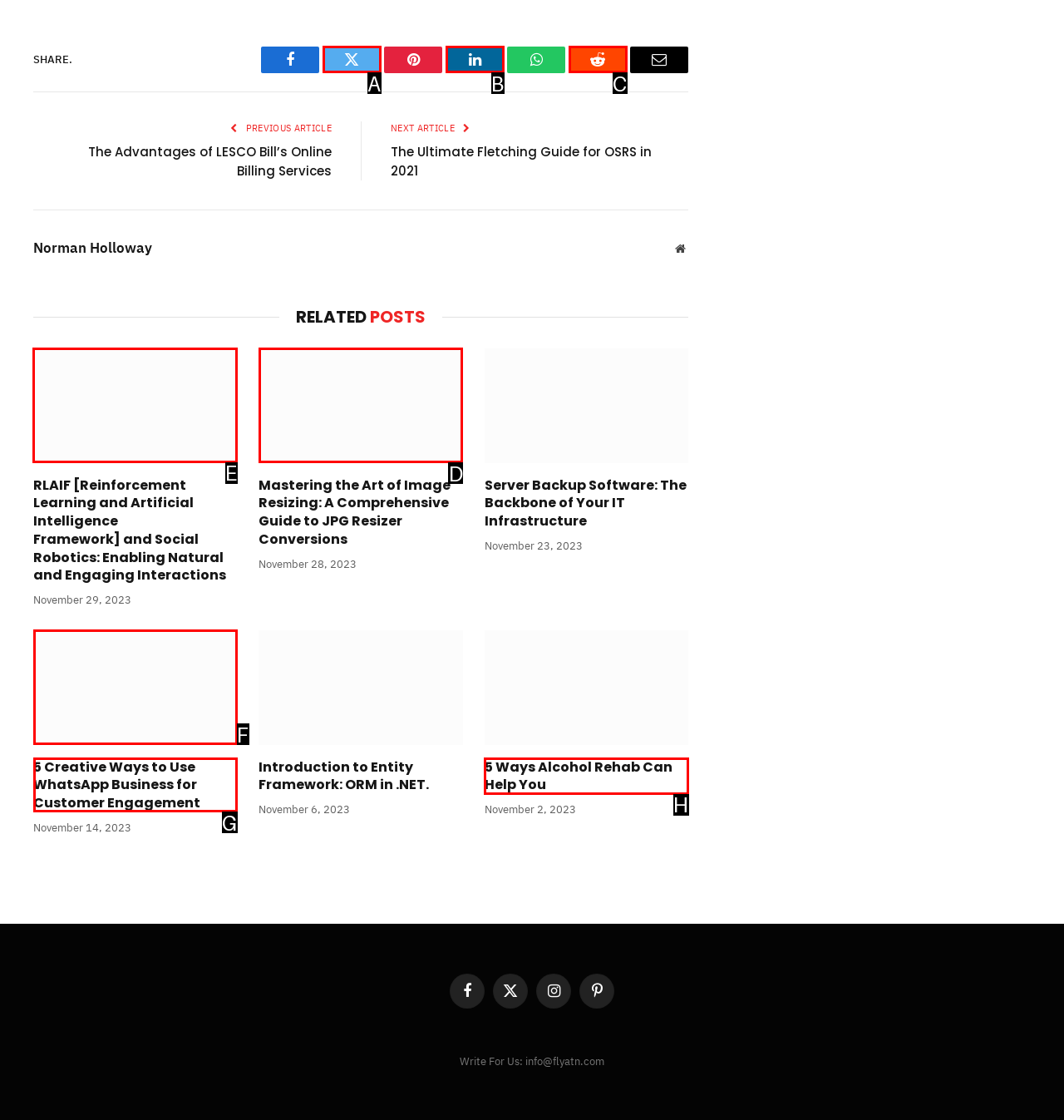Identify the appropriate choice to fulfill this task: Explore the related post 'Enabling Natural and Engaging Interactions'
Respond with the letter corresponding to the correct option.

E